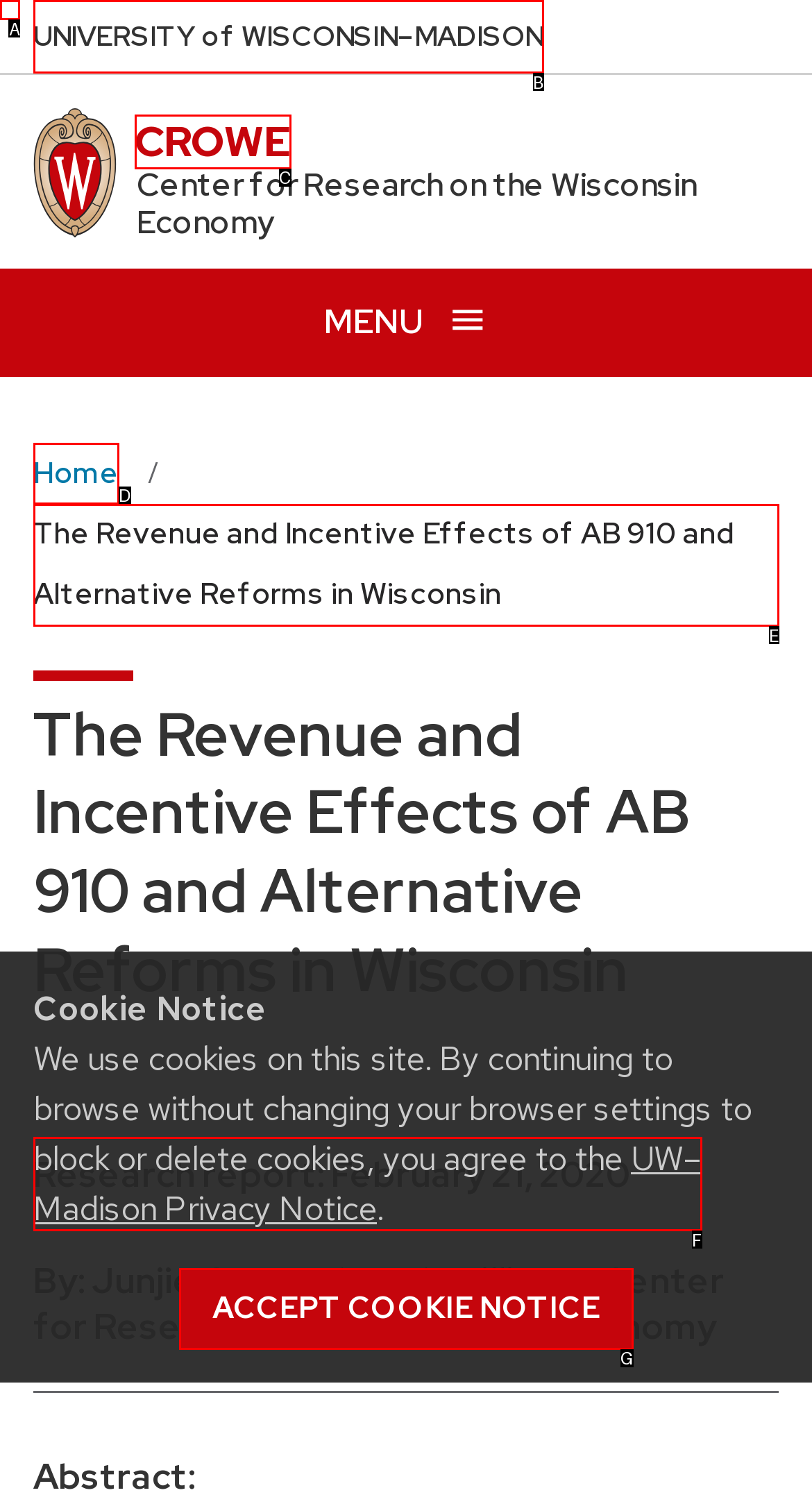Please determine which option aligns with the description: alt="Albany-NY-Wedding-DJ-Service-LOGO-PNG". Respond with the option’s letter directly from the available choices.

None